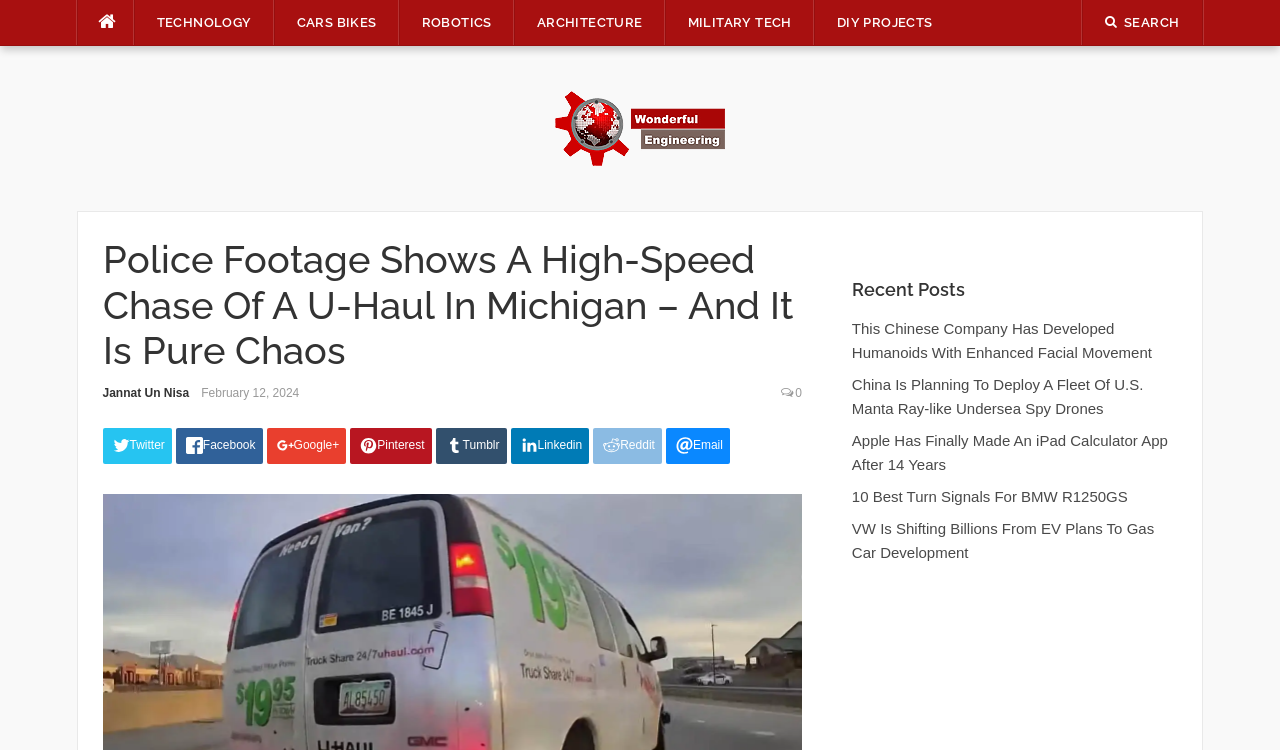Using the provided description: "Search", find the bounding box coordinates of the corresponding UI element. The output should be four float numbers between 0 and 1, in the format [left, top, right, bottom].

[0.863, 0.02, 0.921, 0.04]